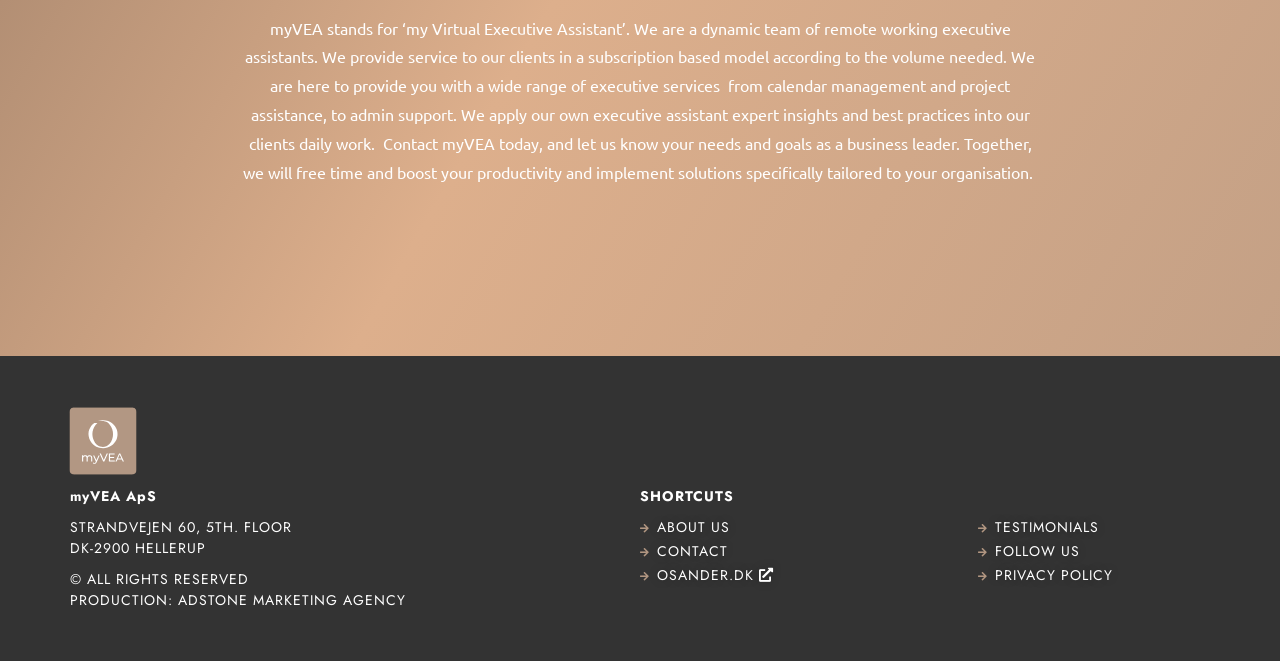Using the information in the image, give a comprehensive answer to the question: 
What is the address of the company?

The address of the company is mentioned in the static text at the bottom of the page, which says 'STRANDVEJEN 60, 5TH. FLOOR, DK-2900 HELLERUP'.